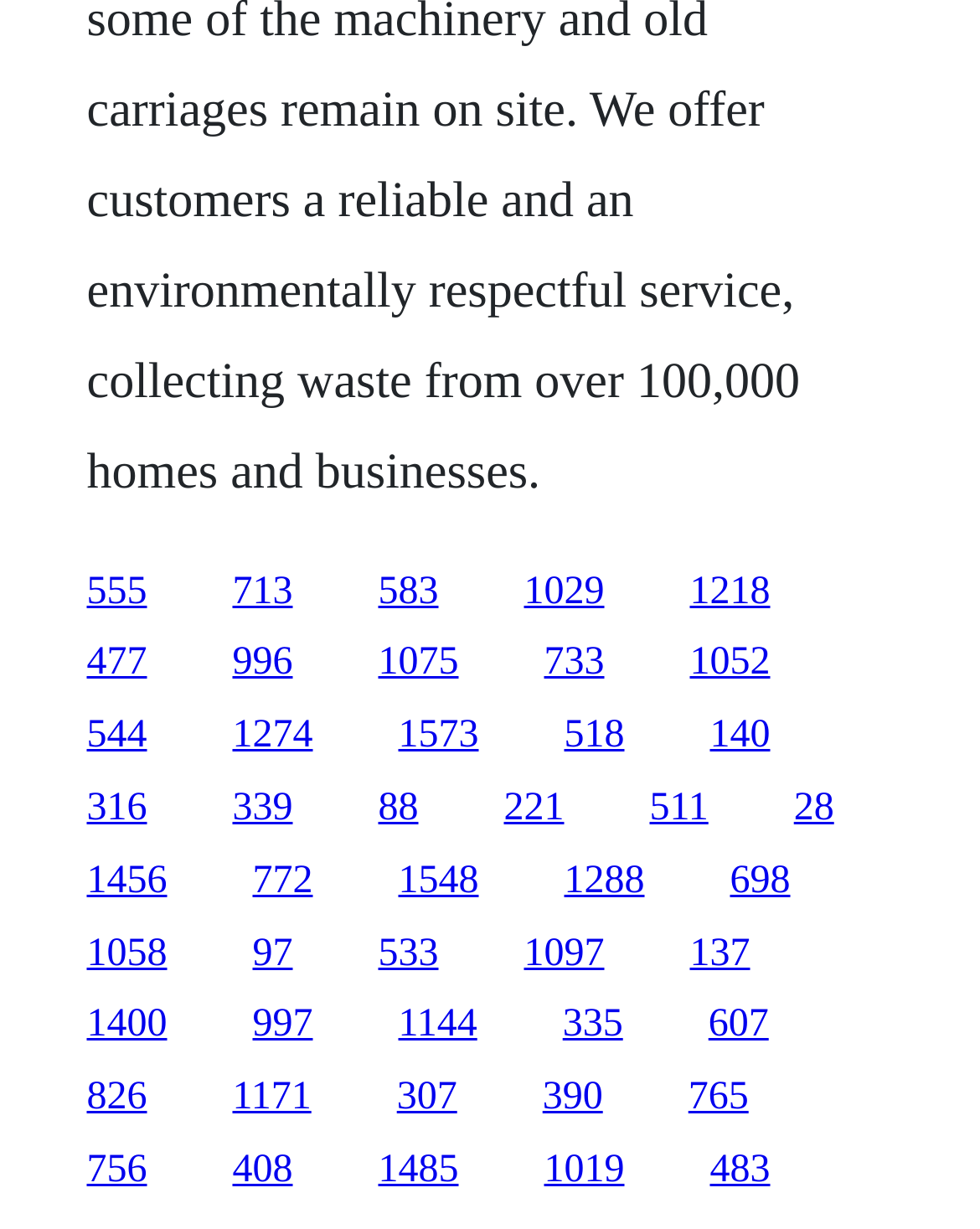How many links are in the top-left quadrant of the webpage?
Answer with a single word or short phrase according to what you see in the image.

5